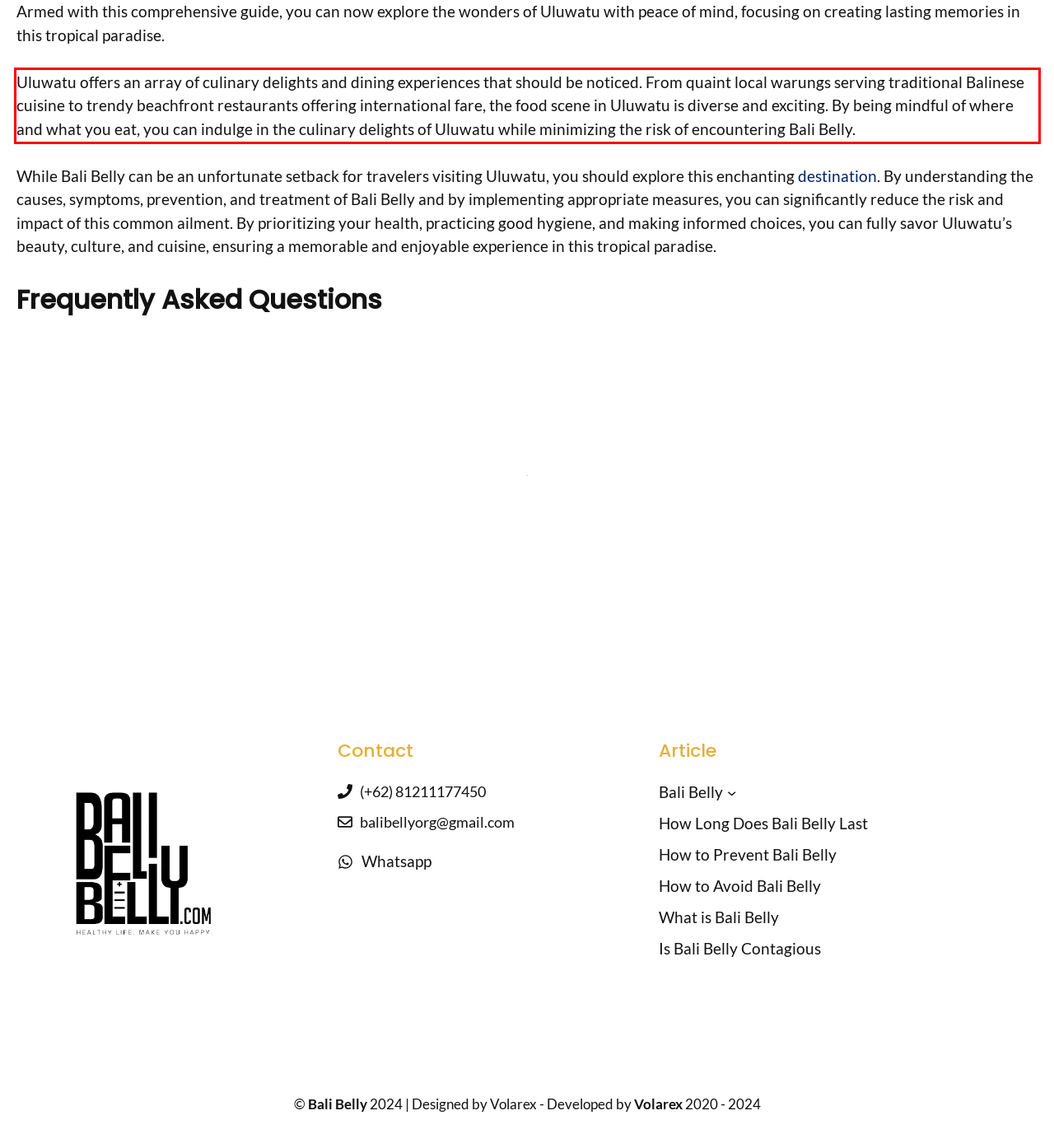You are provided with a webpage screenshot that includes a red rectangle bounding box. Extract the text content from within the bounding box using OCR.

Uluwatu offers an array of culinary delights and dining experiences that should be noticed. From quaint local warungs serving traditional Balinese cuisine to trendy beachfront restaurants offering international fare, the food scene in Uluwatu is diverse and exciting. By being mindful of where and what you eat, you can indulge in the culinary delights of Uluwatu while minimizing the risk of encountering Bali Belly.